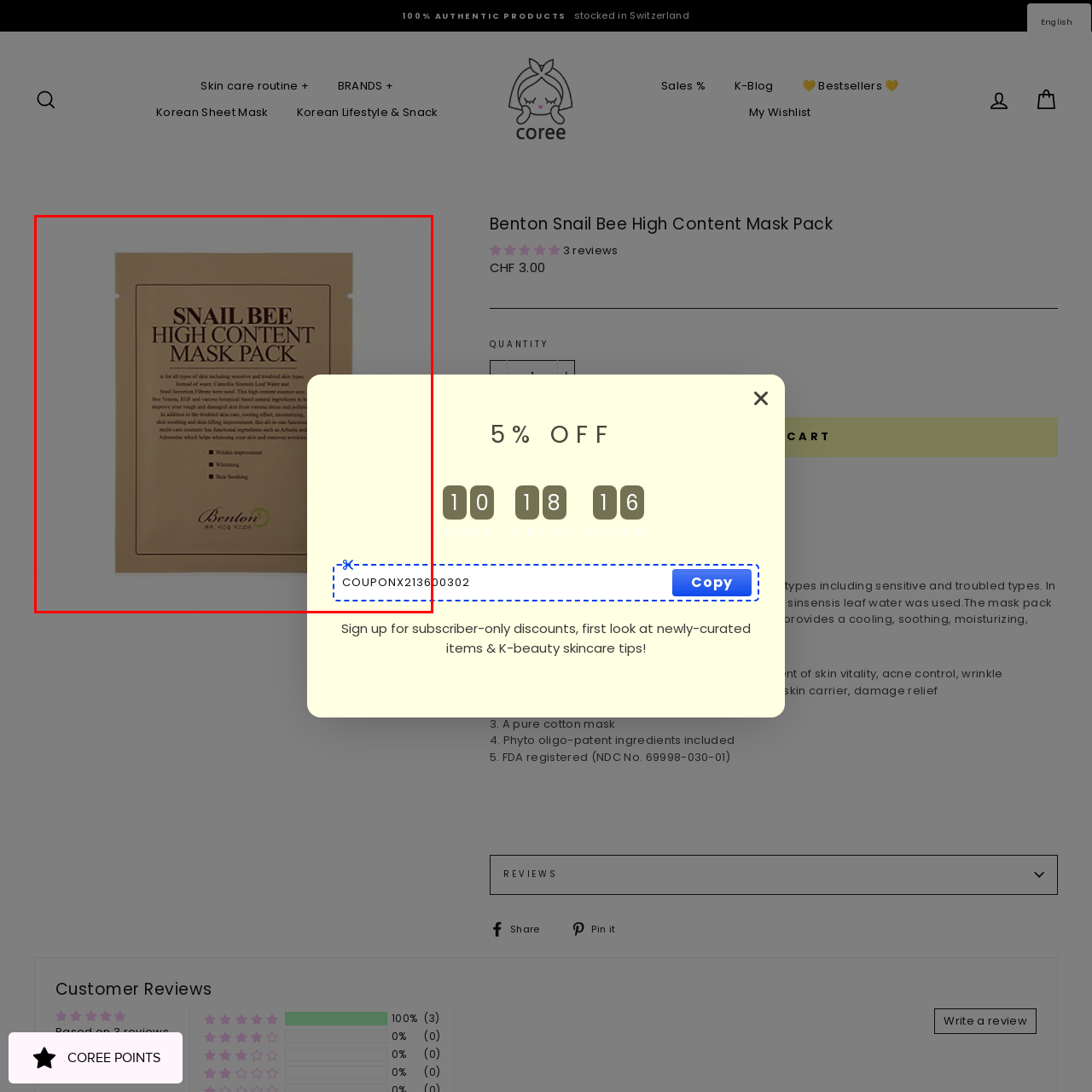What skin types is the product suitable for? View the image inside the red bounding box and respond with a concise one-word or short-phrase answer.

All skin types